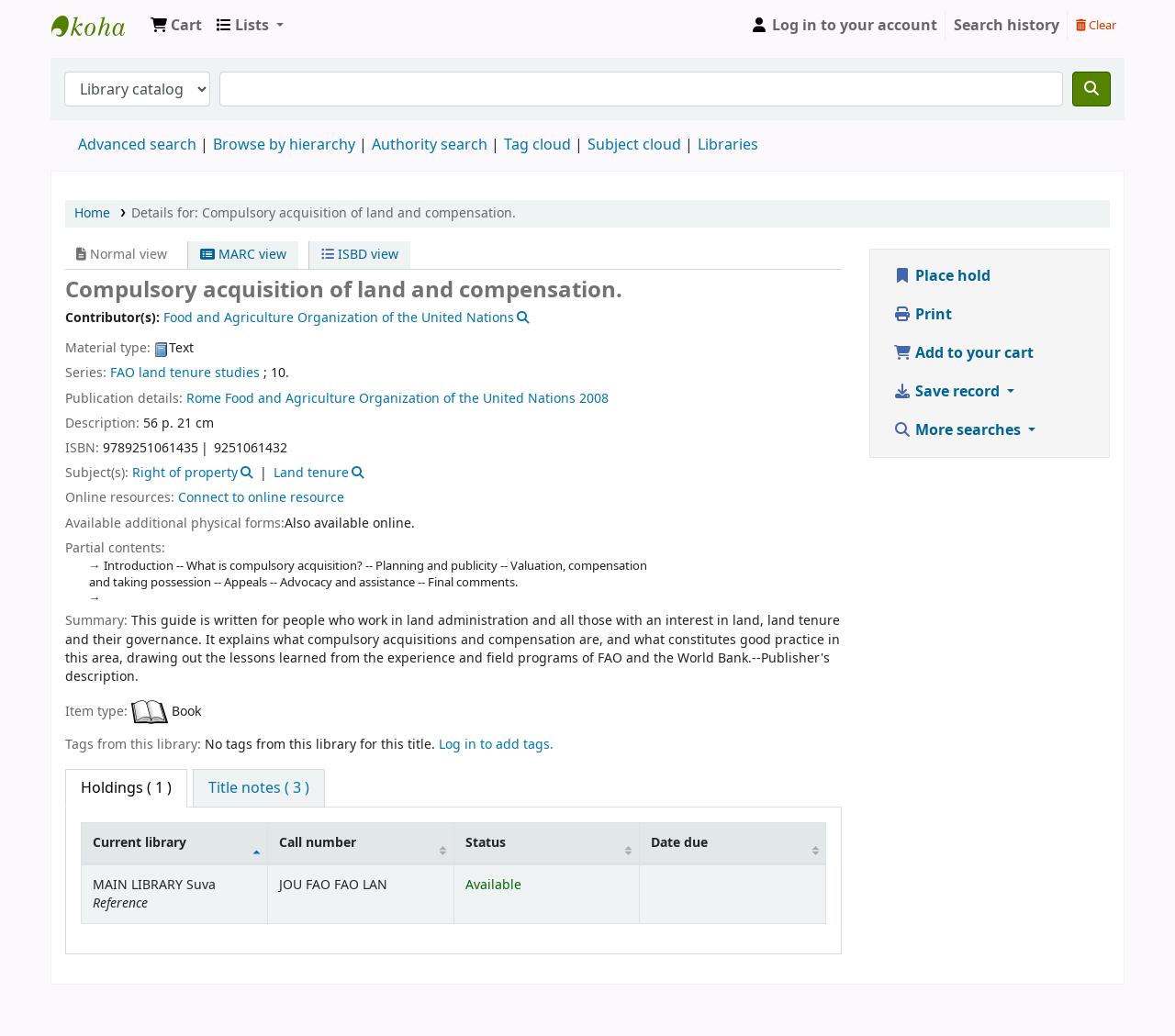Can you find and provide the title of the webpage?

Compulsory acquisition of land and compensation.